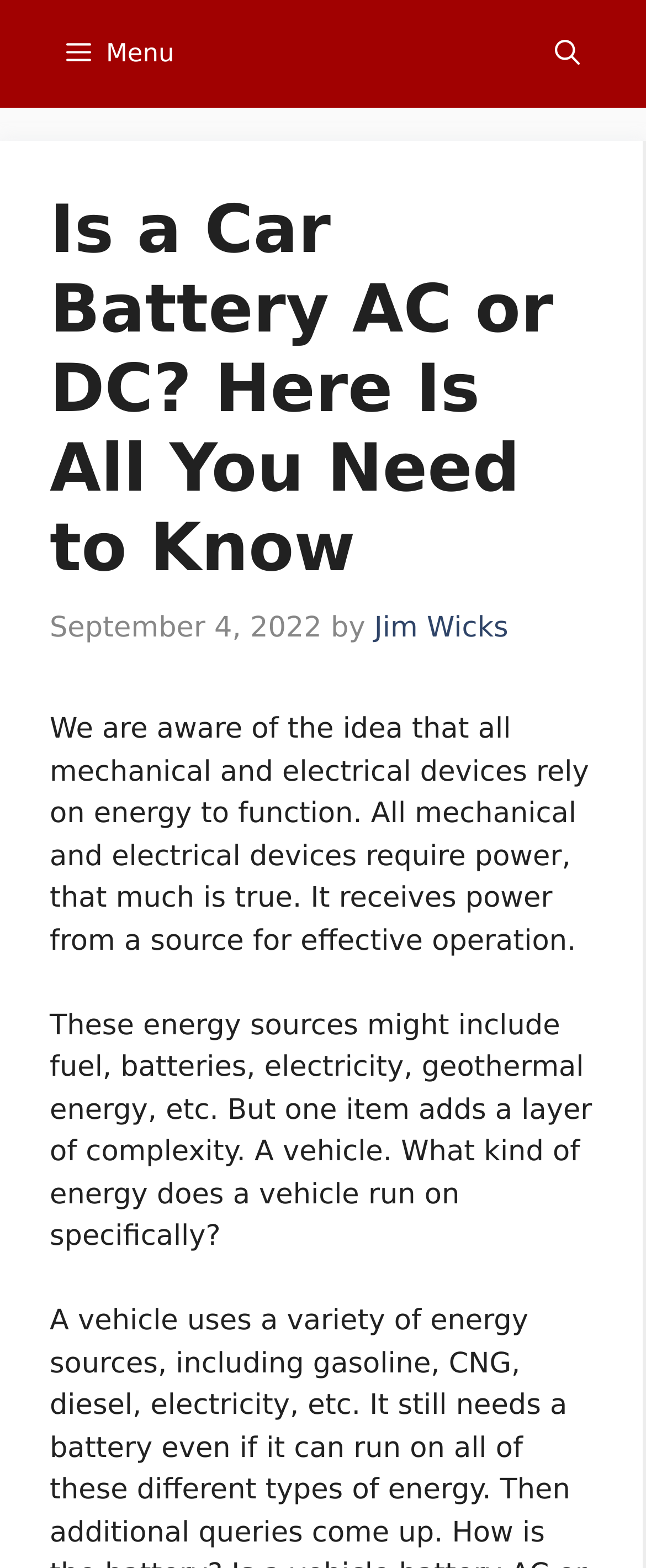Locate the bounding box for the described UI element: "Menu". Ensure the coordinates are four float numbers between 0 and 1, formatted as [left, top, right, bottom].

[0.051, 0.0, 0.321, 0.069]